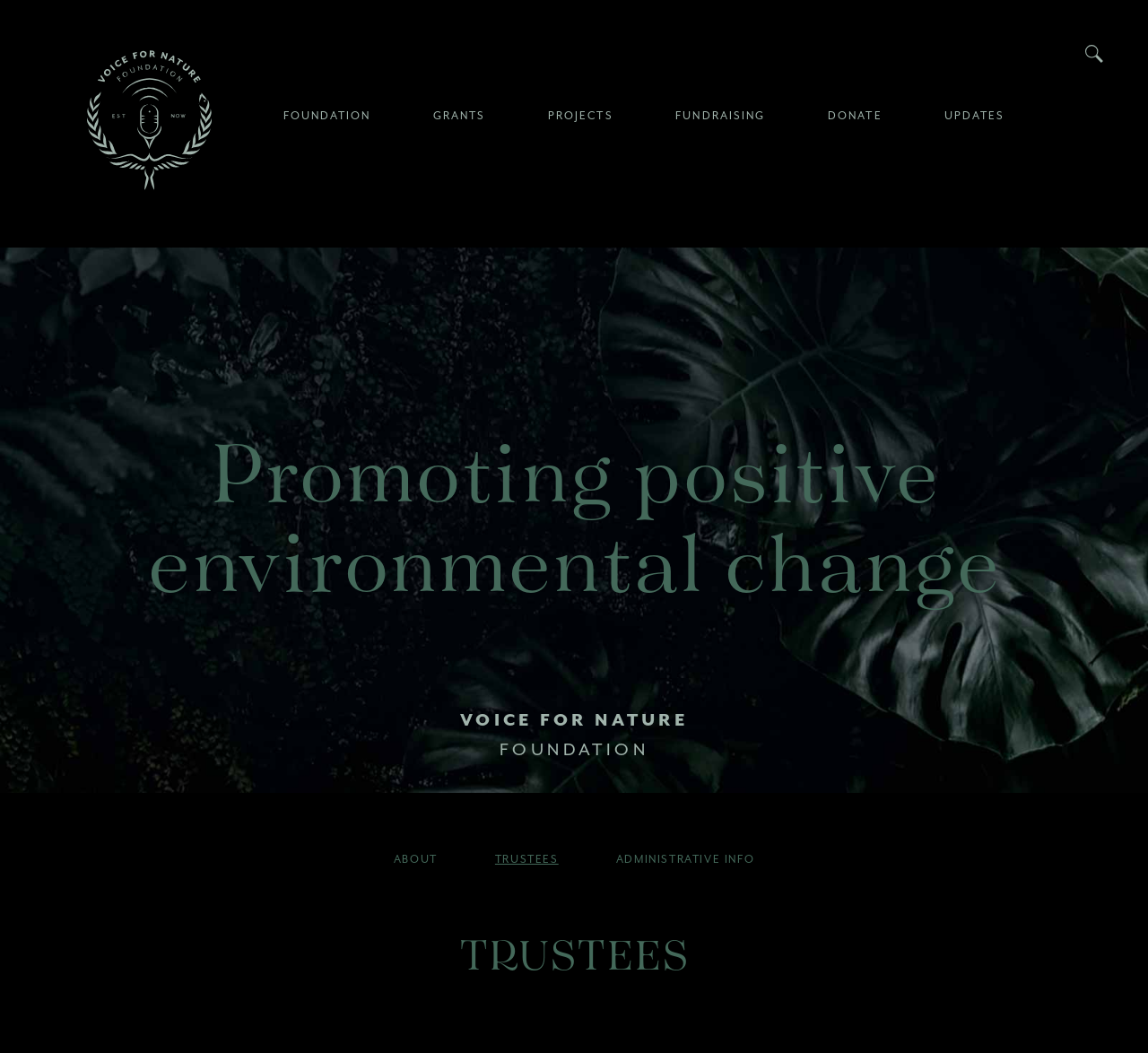How many main menu items are there?
Answer with a single word or phrase by referring to the visual content.

6